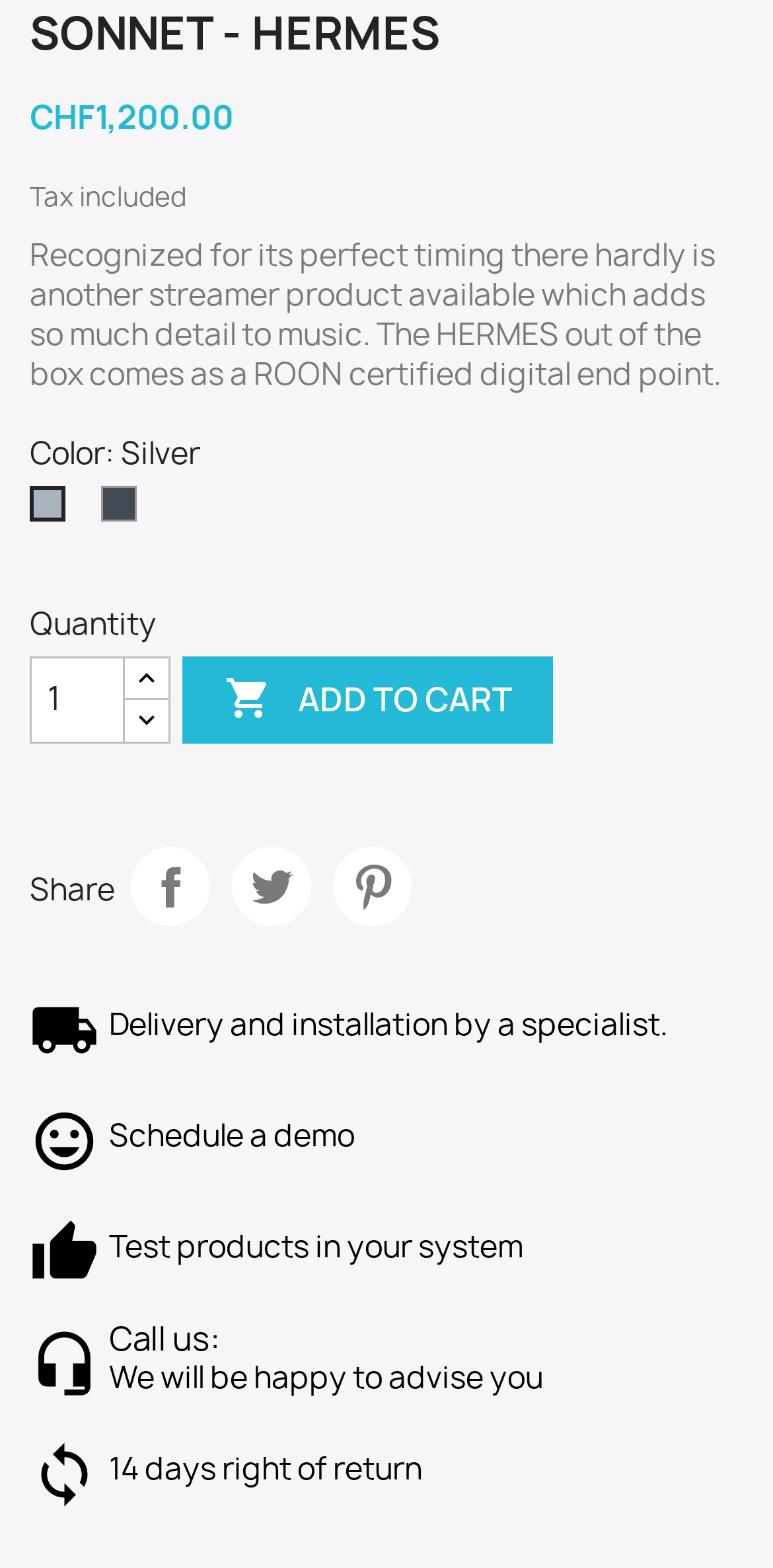What is the price of the HERMES product?
Please provide a detailed answer to the question.

The price of the HERMES product can be found in the StaticText element with the text 'CHF1,200.00' which is located at the top of the webpage, below the heading 'SONNET - HERMES'.